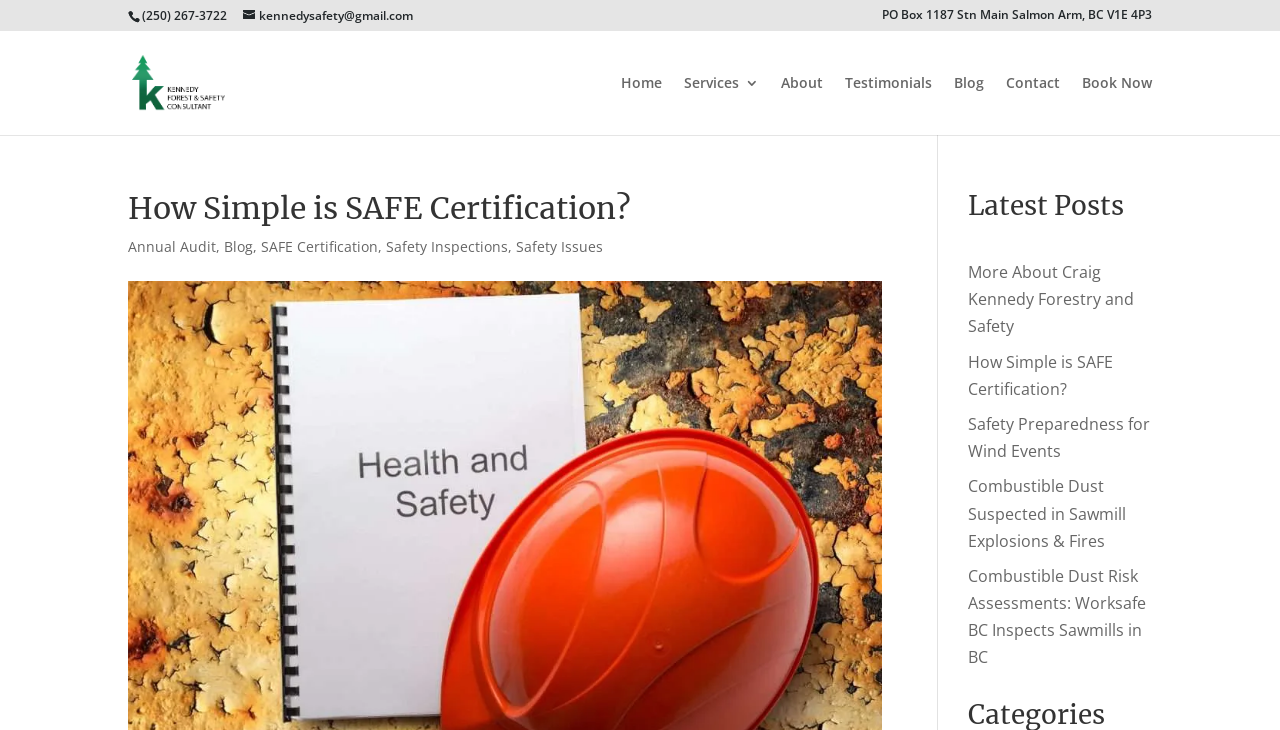Create a detailed narrative describing the layout and content of the webpage.

The webpage is about Kennedy Forest & Safety Consultant, a company that helps small businesses achieve and maintain SAFE Company certification in British Columbia. 

At the top left corner, there is a phone number, (250) 267-3722, and an email address, kennedysafety@gmail.com, which can be used to contact the company. Next to the email address, there is a postal address, PO Box 1187 Stn Main Salmon Arm, BC V1E 4P3. 

Below the contact information, there is a logo of Kennedy Forest & Safety Consultant, which is an image. To the right of the logo, there are navigation links, including Home, Services, About, Testimonials, Blog, Contact, and Book Now. 

The main content of the webpage is divided into two sections. The left section has a heading, "How Simple is SAFE Certification?", and lists several services offered by the company, including Annual Audit, SAFE Certification, Safety Inspections, and Safety Issues. 

The right section has a heading, "Latest Posts", and lists several blog posts, including "More About Craig Kennedy Forestry and Safety", "How Simple is SAFE Certification?", "Safety Preparedness for Wind Events", "Combustible Dust Suspected in Sawmill Explosions & Fires", and "Combustible Dust Risk Assessments: Worksafe BC Inspects Sawmills in BC".